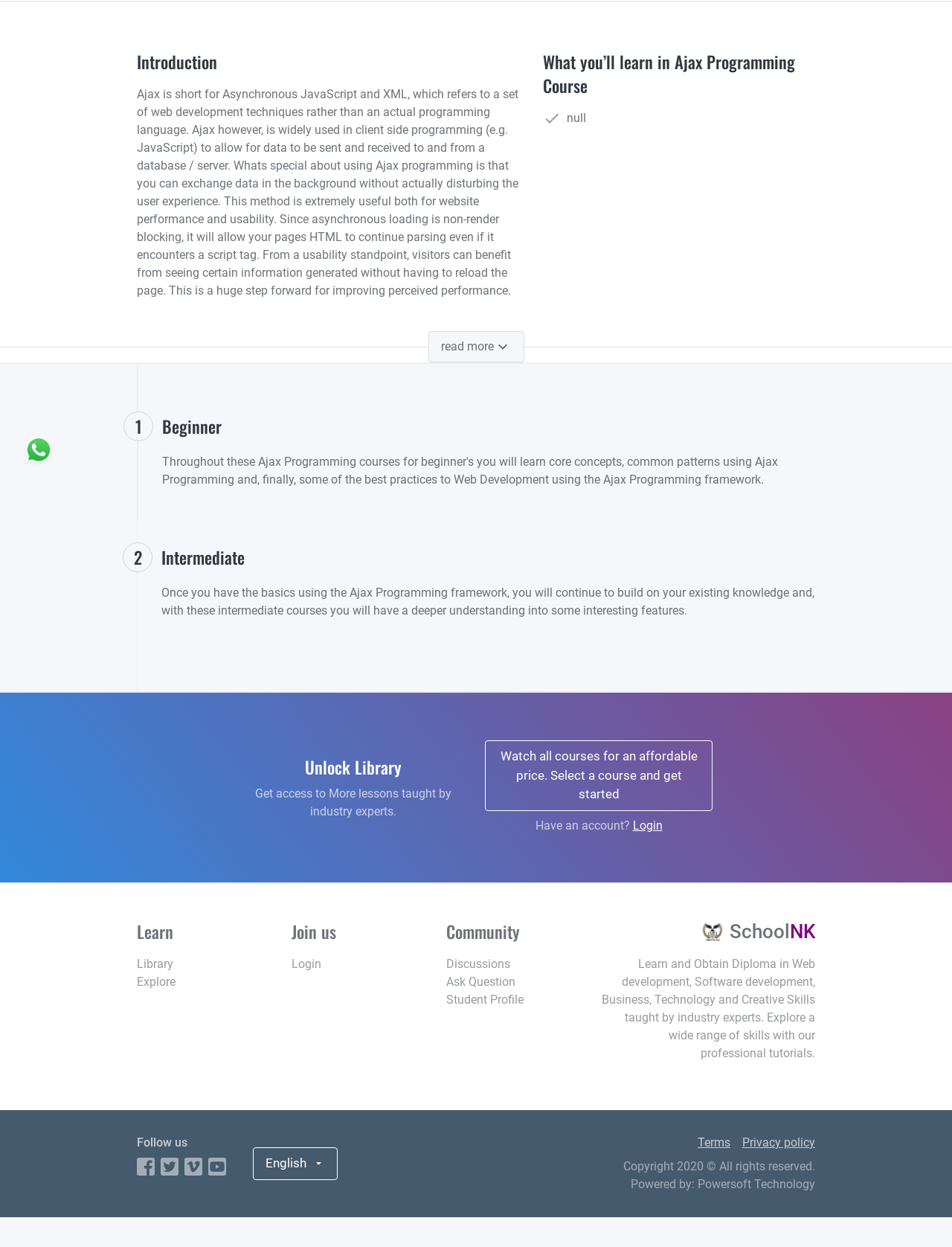Using the given description, provide the bounding box coordinates formatted as (top-left x, top-left y, bottom-right x, bottom-right y), with all values being floating point numbers between 0 and 1. Description: Library

[0.144, 0.766, 0.287, 0.78]